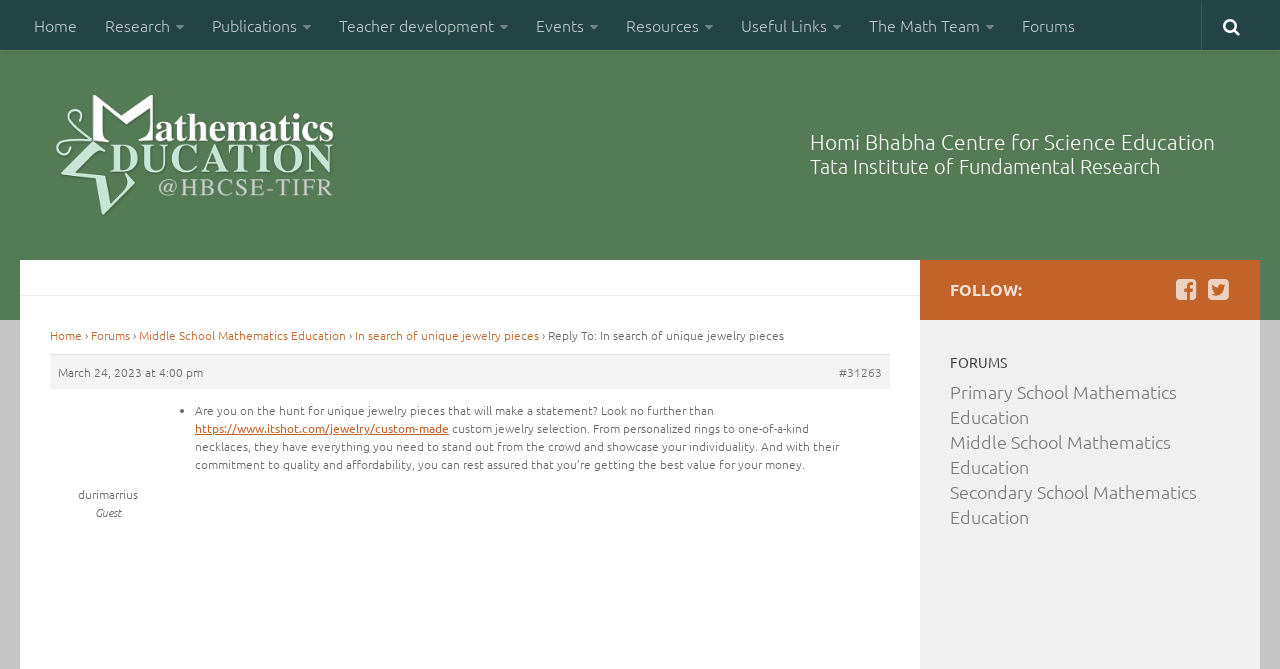Extract the bounding box coordinates for the UI element described as: "Primary School Mathematics Education".

[0.742, 0.568, 0.92, 0.64]